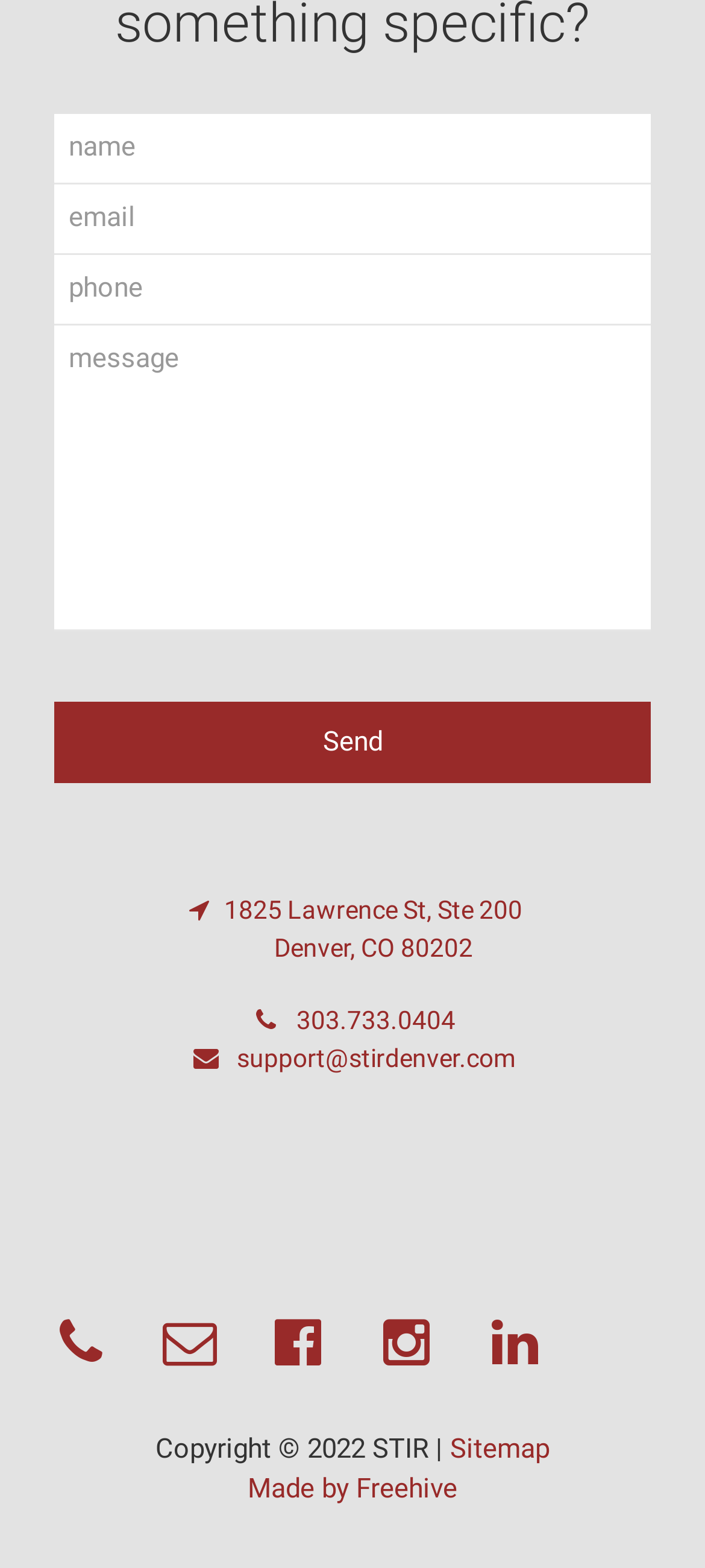Determine the bounding box coordinates of the element that should be clicked to execute the following command: "Contact the clinic".

None